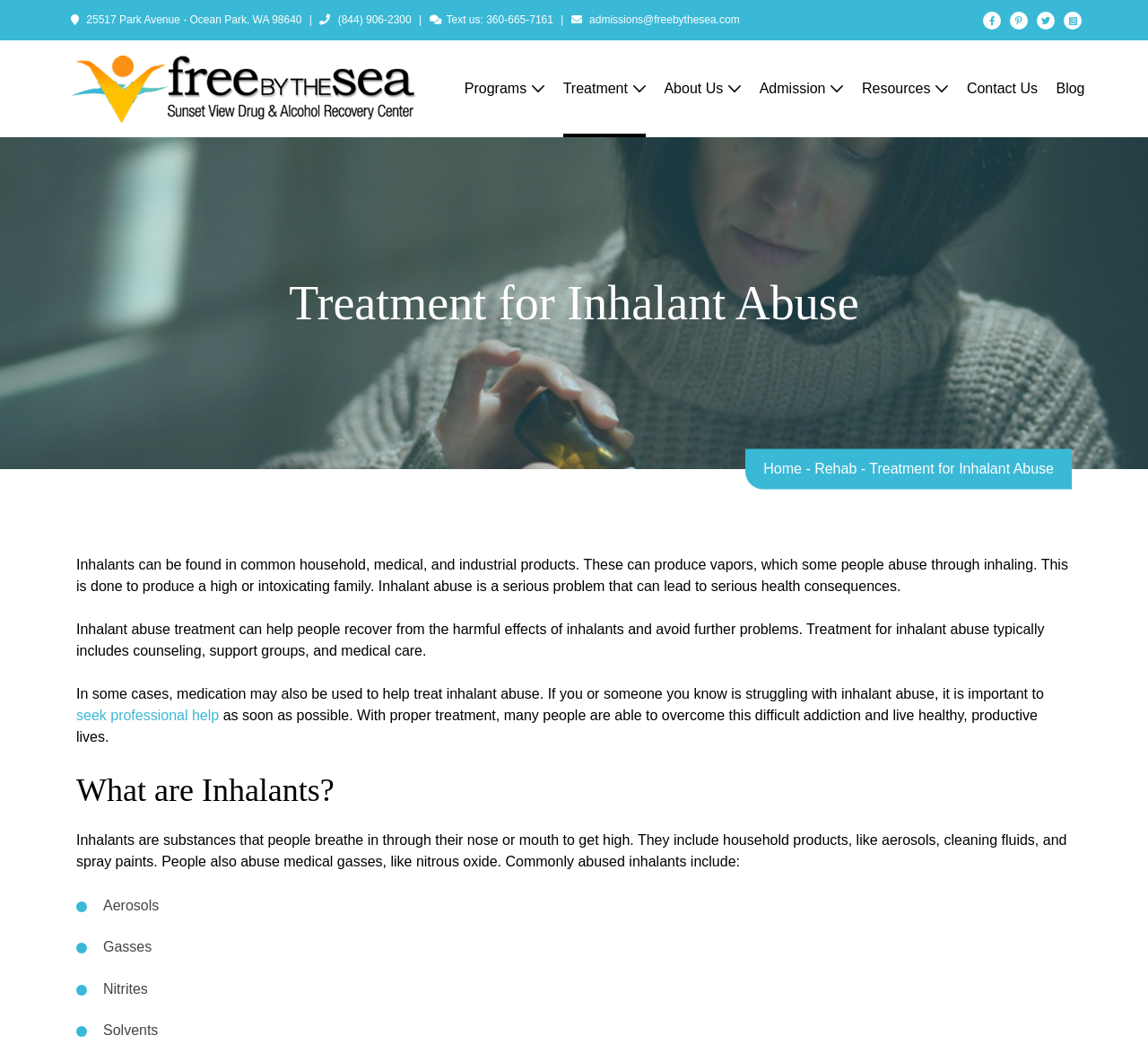Extract the main title from the webpage and generate its text.

Treatment for Inhalant Abuse